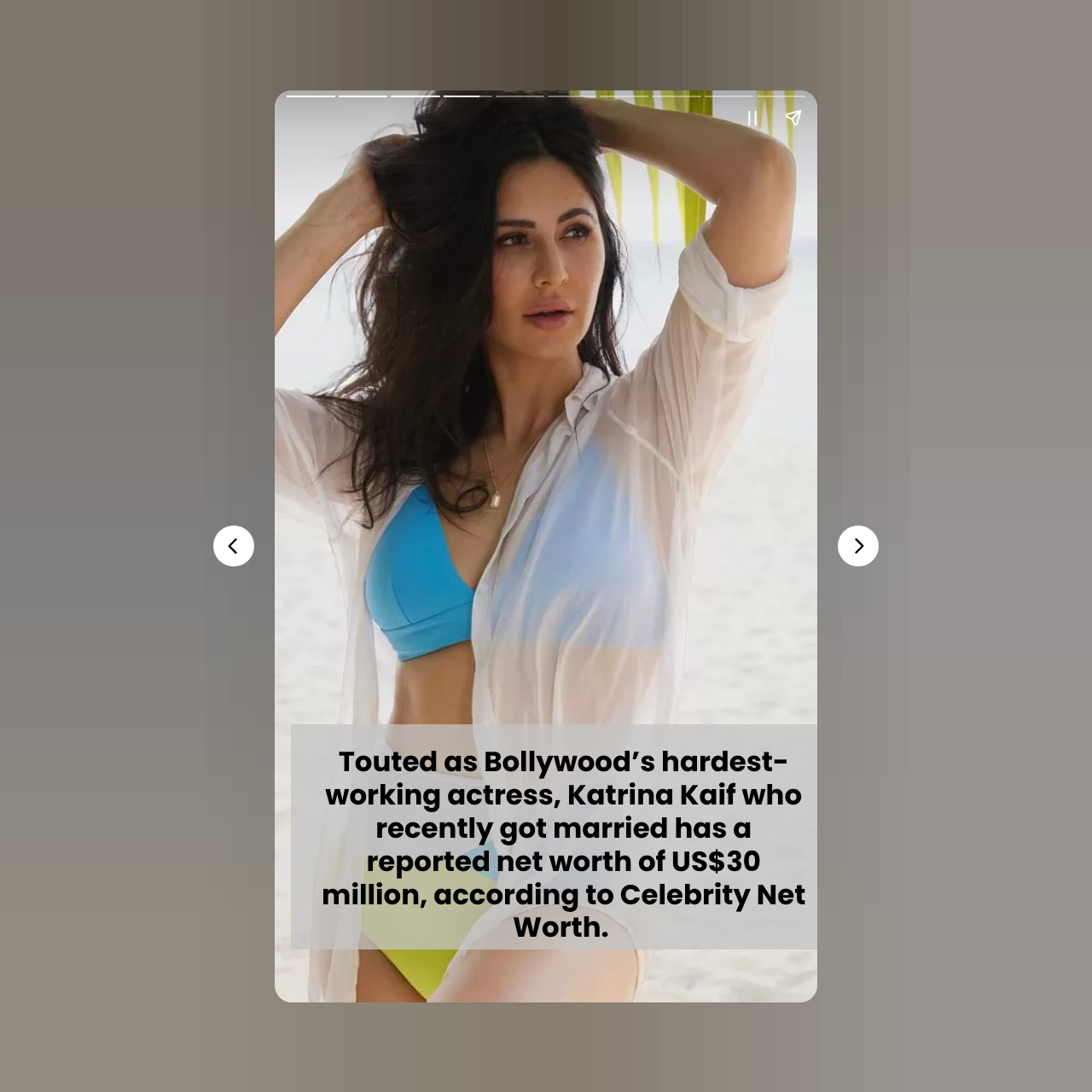Determine the bounding box coordinates of the UI element described below. Use the format (top-left x, top-left y, bottom-right x, bottom-right y) with floating point numbers between 0 and 1: aria-label="Next page"

[0.767, 0.481, 0.805, 0.519]